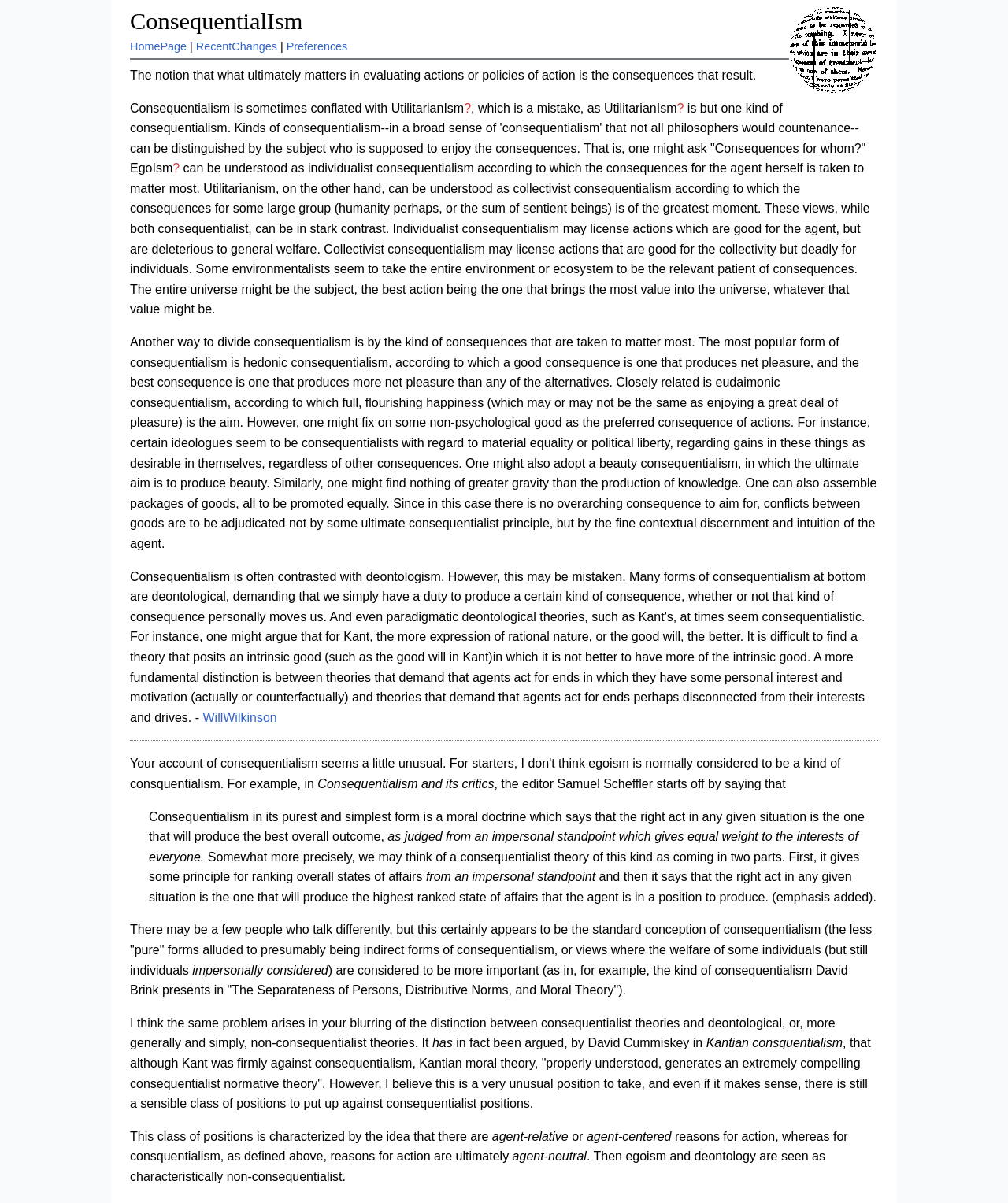Who is mentioned as an editor in the webpage?
Based on the content of the image, thoroughly explain and answer the question.

Samuel Scheffler is mentioned as the editor of a publication that discusses consequentialism and its critics. This information is provided in the section 'Consequentialism and its critics' on the webpage.